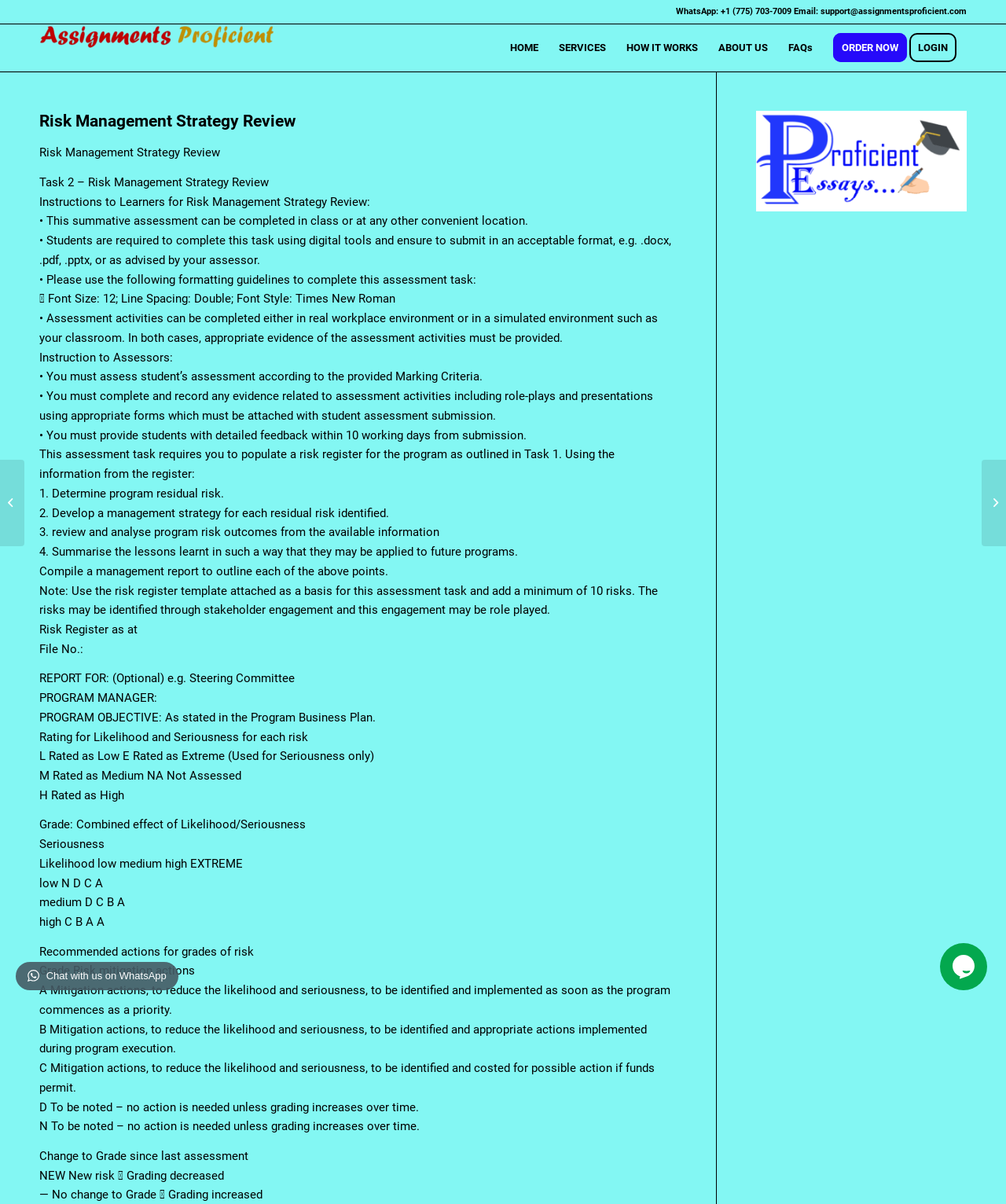Locate the bounding box of the UI element with the following description: "HOW IT WORKS".

[0.612, 0.02, 0.704, 0.059]